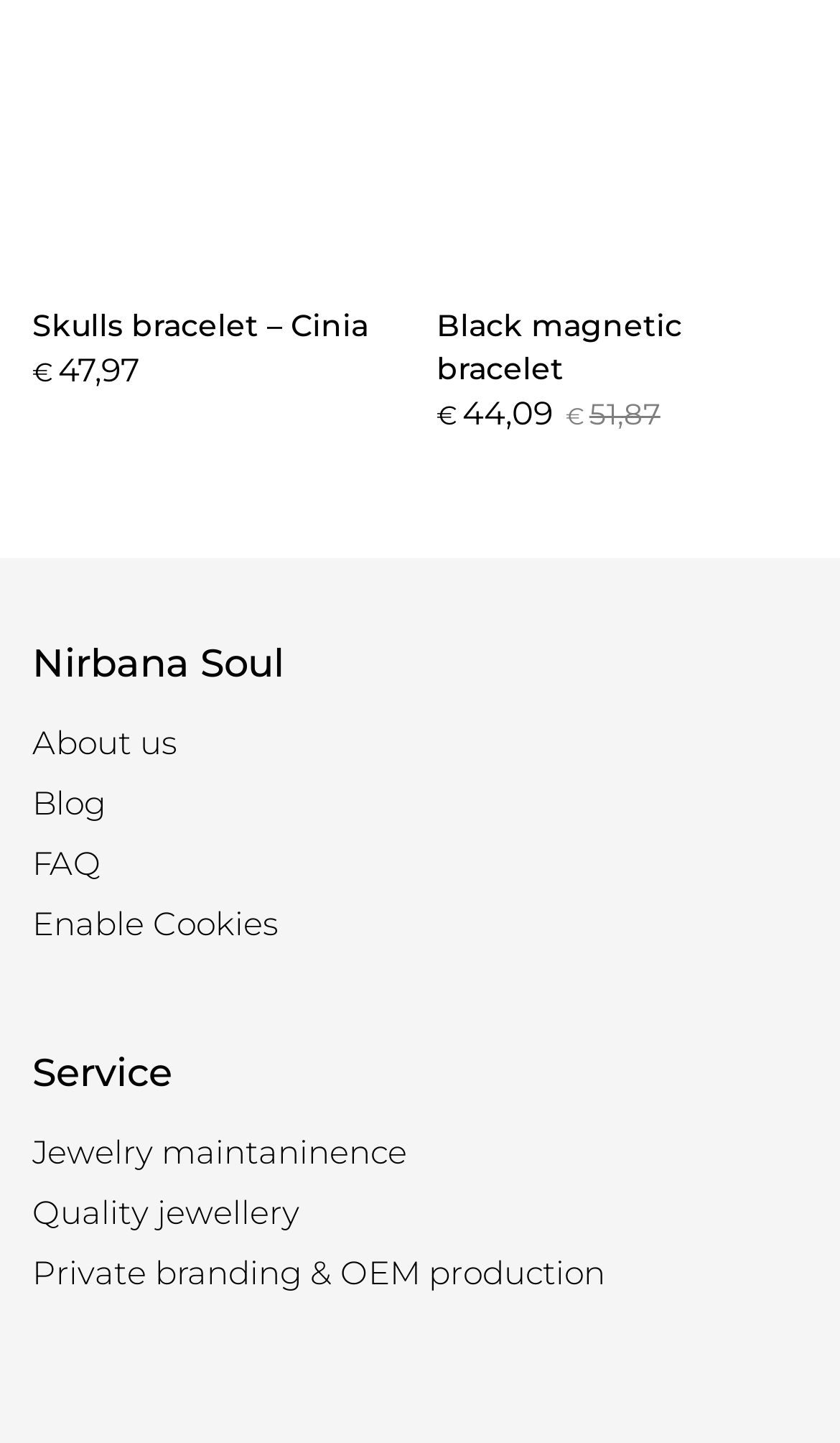Identify the bounding box coordinates of the region I need to click to complete this instruction: "Click on Education".

None